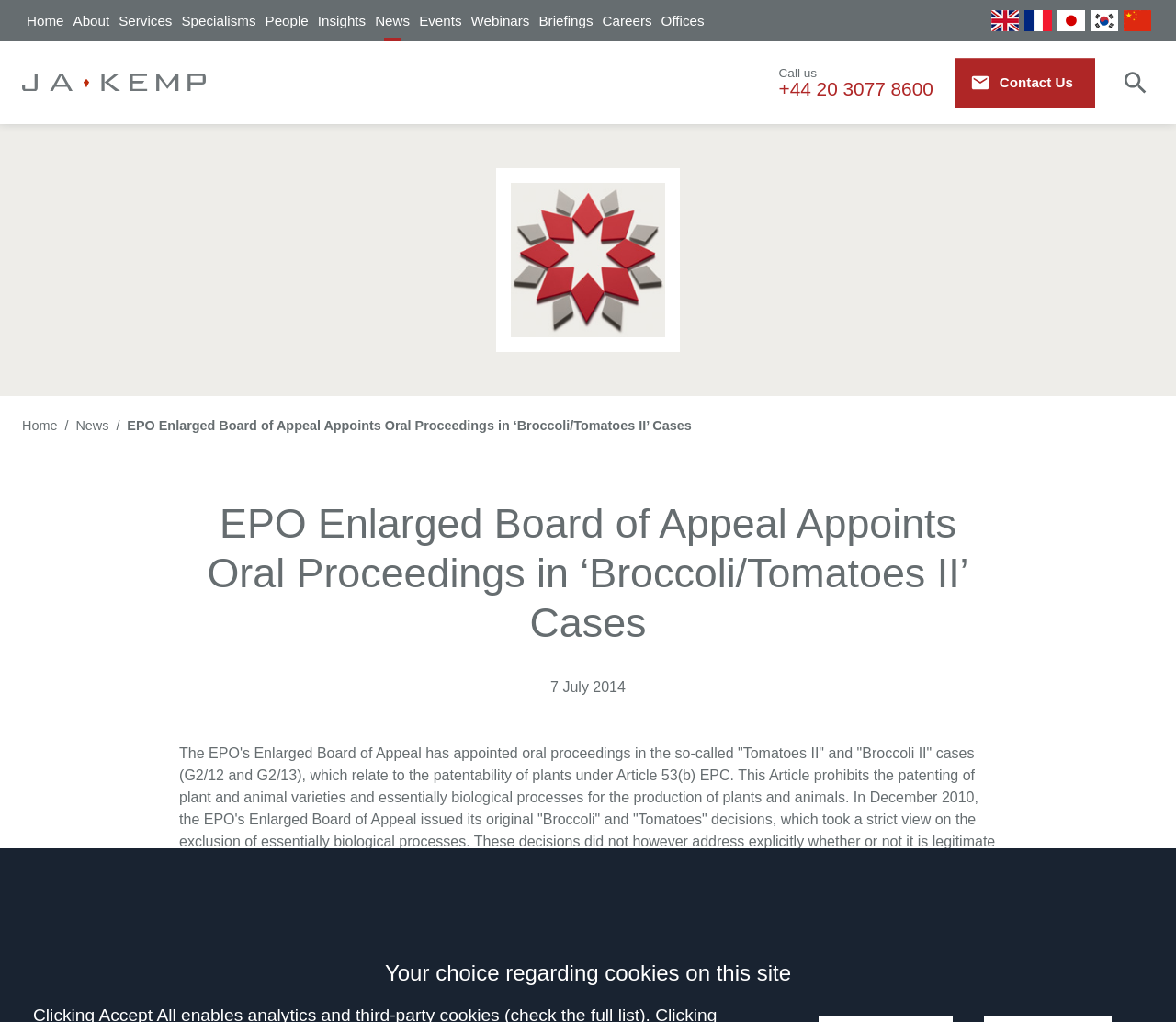Locate the bounding box coordinates of the area where you should click to accomplish the instruction: "Call the phone number".

[0.662, 0.078, 0.794, 0.097]